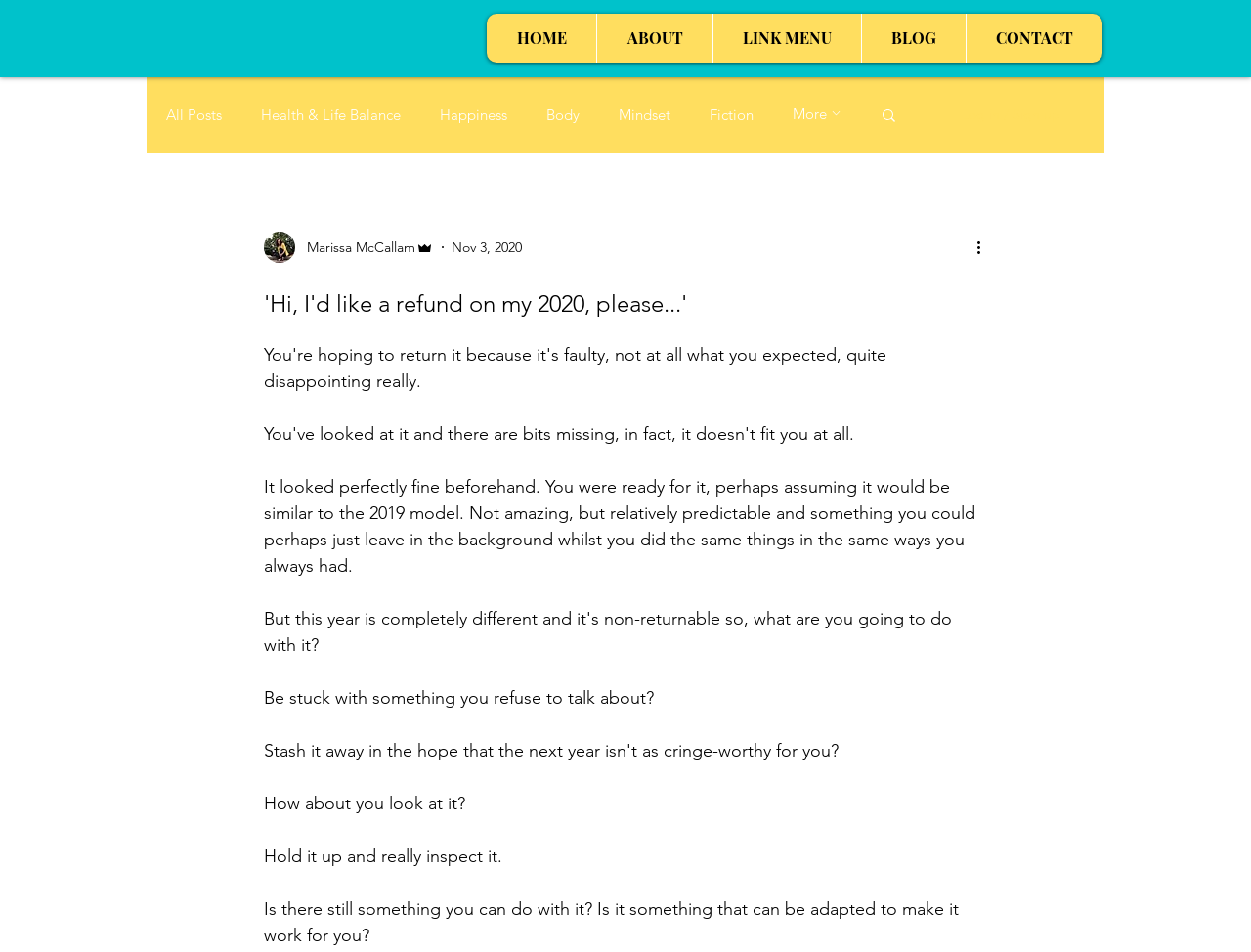Explain the webpage in detail.

This webpage appears to be a blog post or article about a personal experience with a product that did not meet expectations. At the top of the page, there is a navigation menu with links to "HOME", "ABOUT", "LINK MENU", "BLOG", and "CONTACT". Below this menu, there is a secondary navigation menu with links to different categories of blog posts, such as "All Posts", "Health & Life Balance", "Happiness", and others.

To the right of the secondary navigation menu, there is a search button with a small image of a magnifying glass. Below this, there is a button to "Log in / Sign up" with a small image of a person.

The main content of the page is a blog post with a heading that reads "'Hi, I'd like a refund on my 2020, please...'". The post is written in a conversational tone and describes the author's disappointment with a product they purchased. The text is divided into several paragraphs, with the first paragraph describing the author's initial expectations and the subsequent paragraphs detailing their disappointment and frustration.

Throughout the post, there are no images, but there are several buttons and links, including a "More actions" button with a small image of three dots. At the bottom of the page, there is a small image of the author, Marissa McCallam, with a caption indicating that she is an admin.